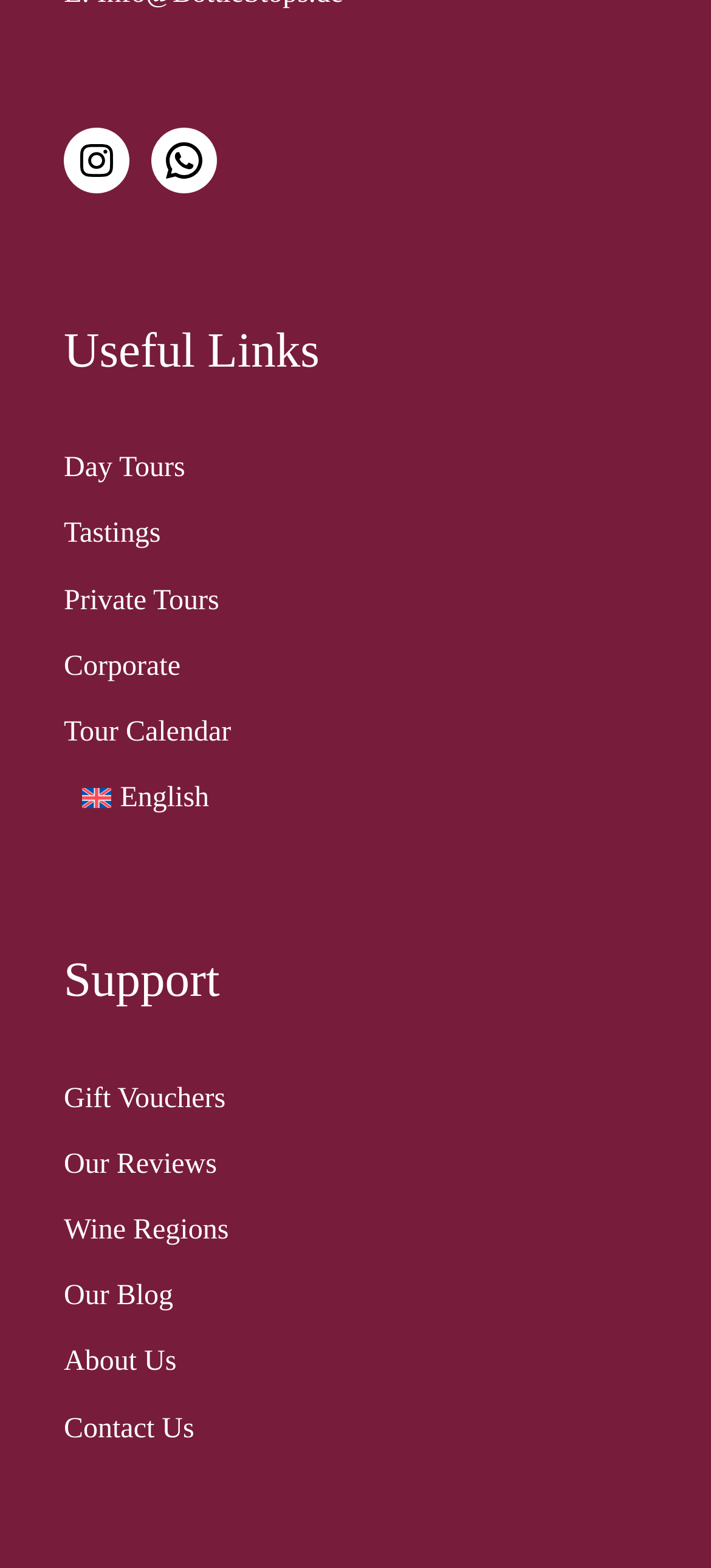Please answer the following query using a single word or phrase: 
What language is the website currently in?

English